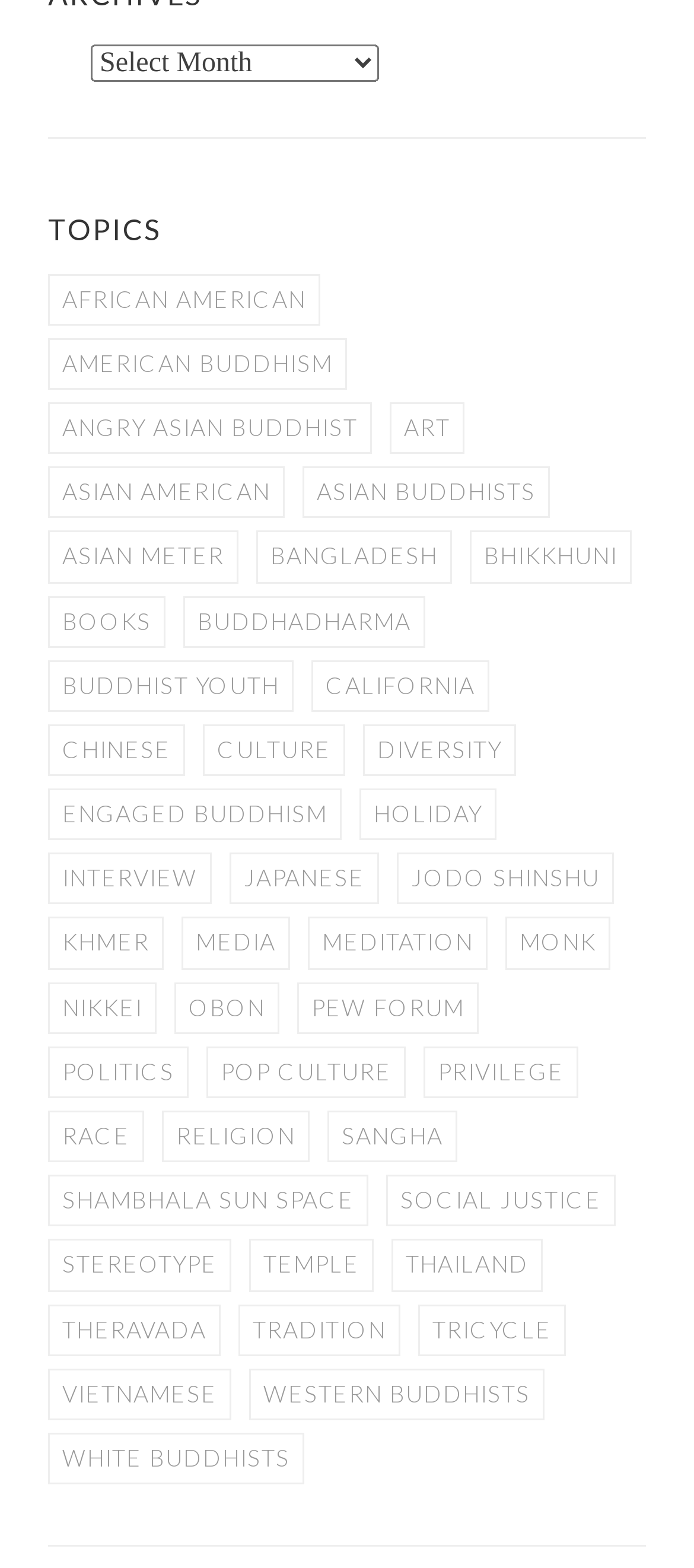Determine the bounding box coordinates of the element's region needed to click to follow the instruction: "View African American topics". Provide these coordinates as four float numbers between 0 and 1, formatted as [left, top, right, bottom].

[0.069, 0.174, 0.462, 0.207]